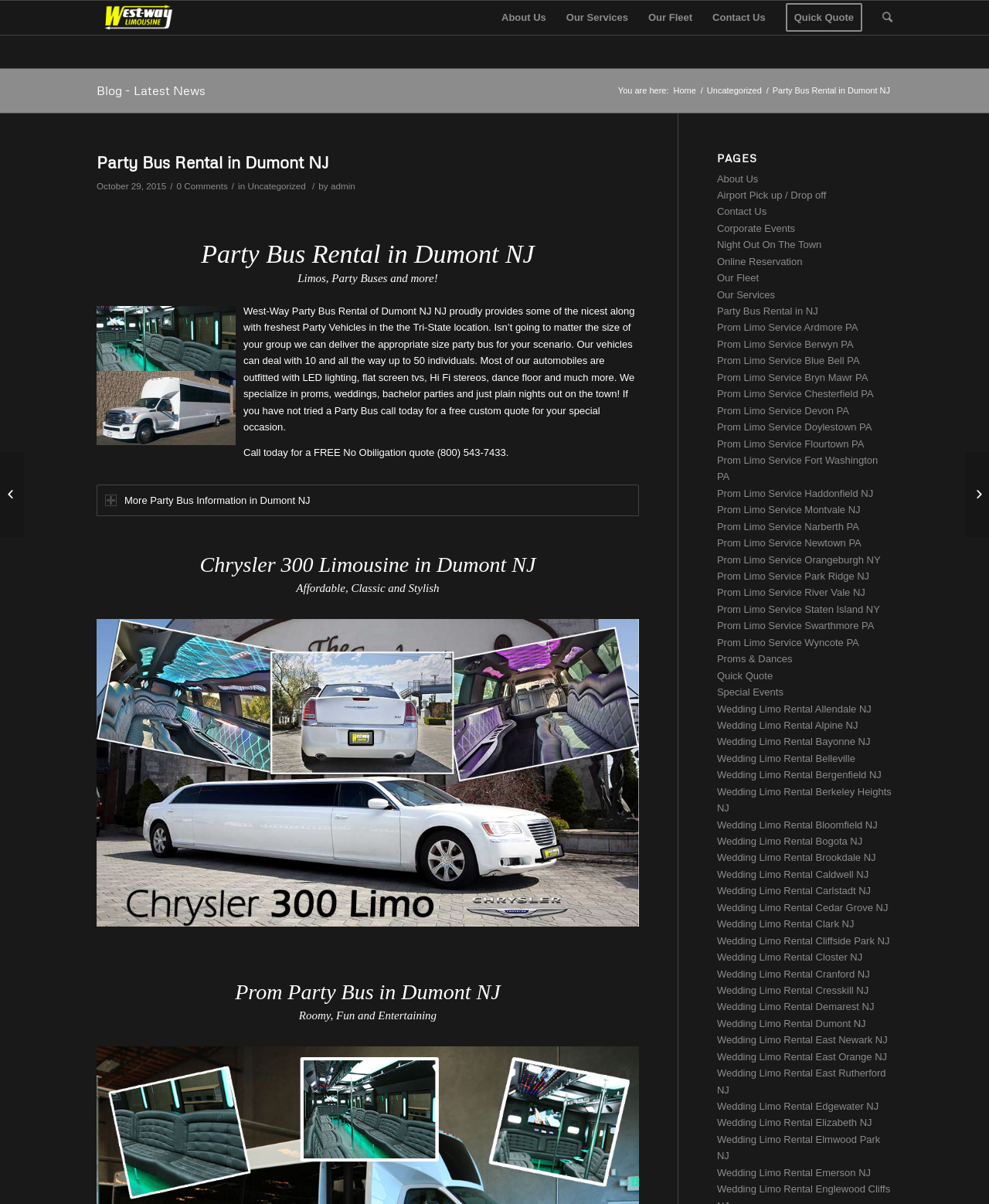Analyze and describe the webpage in a detailed narrative.

This webpage is about West-Way Party Bus Rental in Dumont, NJ. At the top, there are six links: "About Us", "Our Services", "Our Fleet", "Contact Us", "Quick Quote", and a hidden link. Below these links, there is a breadcrumb navigation section with links to "Home", "Uncategorized", and the current page "Party Bus Rental in Dumont NJ".

The main content of the page is divided into several sections. The first section has a heading "Party Bus Rental in Dumont NJ" and a subheading "Limos, Party Buses and more!". Below this, there is an image of a party bus rental, followed by a paragraph describing the services offered by West-Way Party Bus Rental, including the types of vehicles available and the occasions they cater to.

The next section has a heading "Chrysler 300 Limousine in Dumont NJ" and a subheading "Affordable, Classic and Stylish". This section features an image of a wedding limousine rental.

The third section has a heading "Prom Party Bus in Dumont NJ" and a subheading "Roomy, Fun and Entertaining". This section does not have an image.

On the right side of the page, there is a section with a heading "PAGES" that lists multiple links to various pages, including "About Us", "Airport Pick up / Drop off", "Contact Us", and many more.